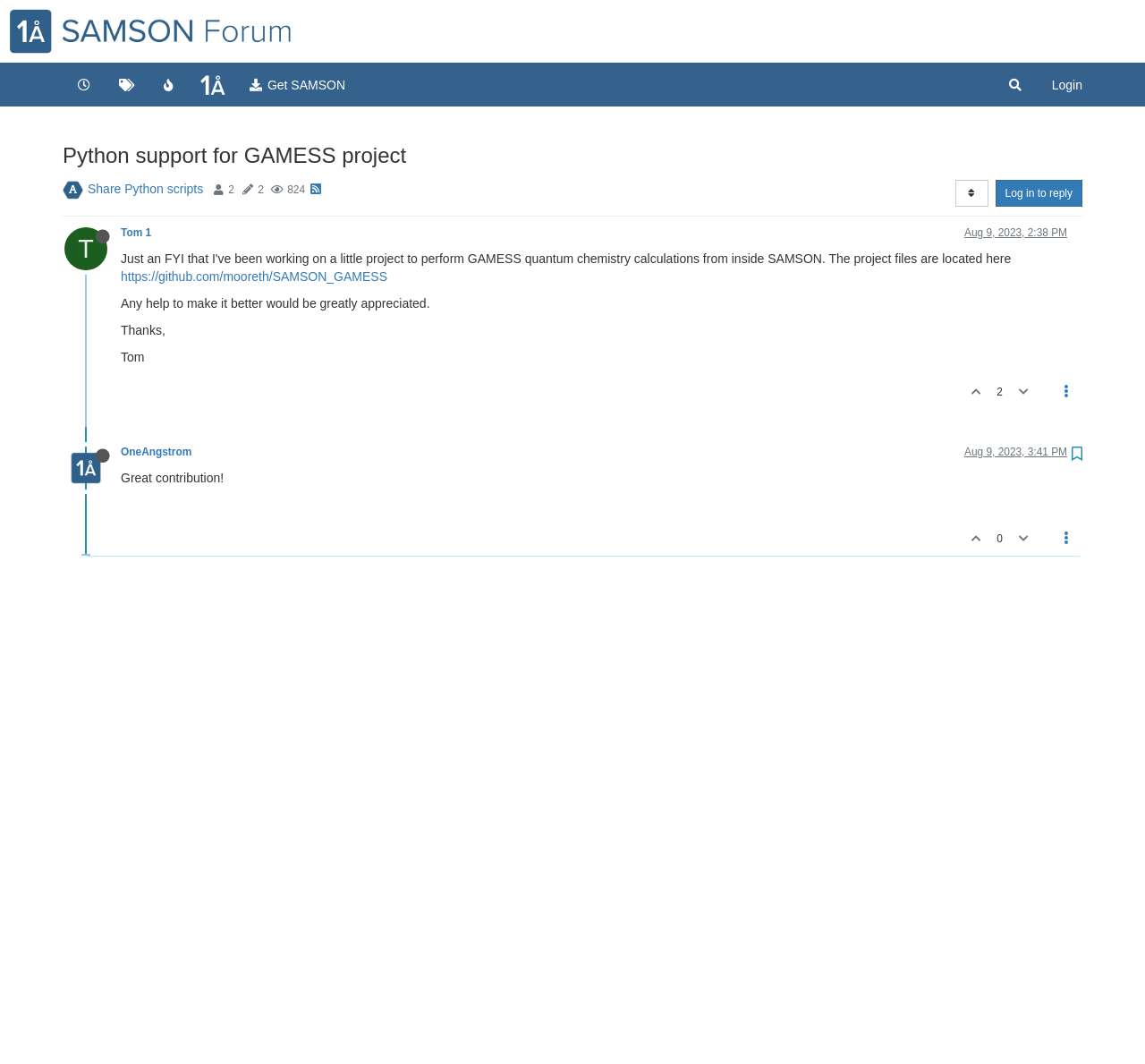Predict the bounding box of the UI element based on this description: "Log in to reply".

[0.869, 0.169, 0.945, 0.194]